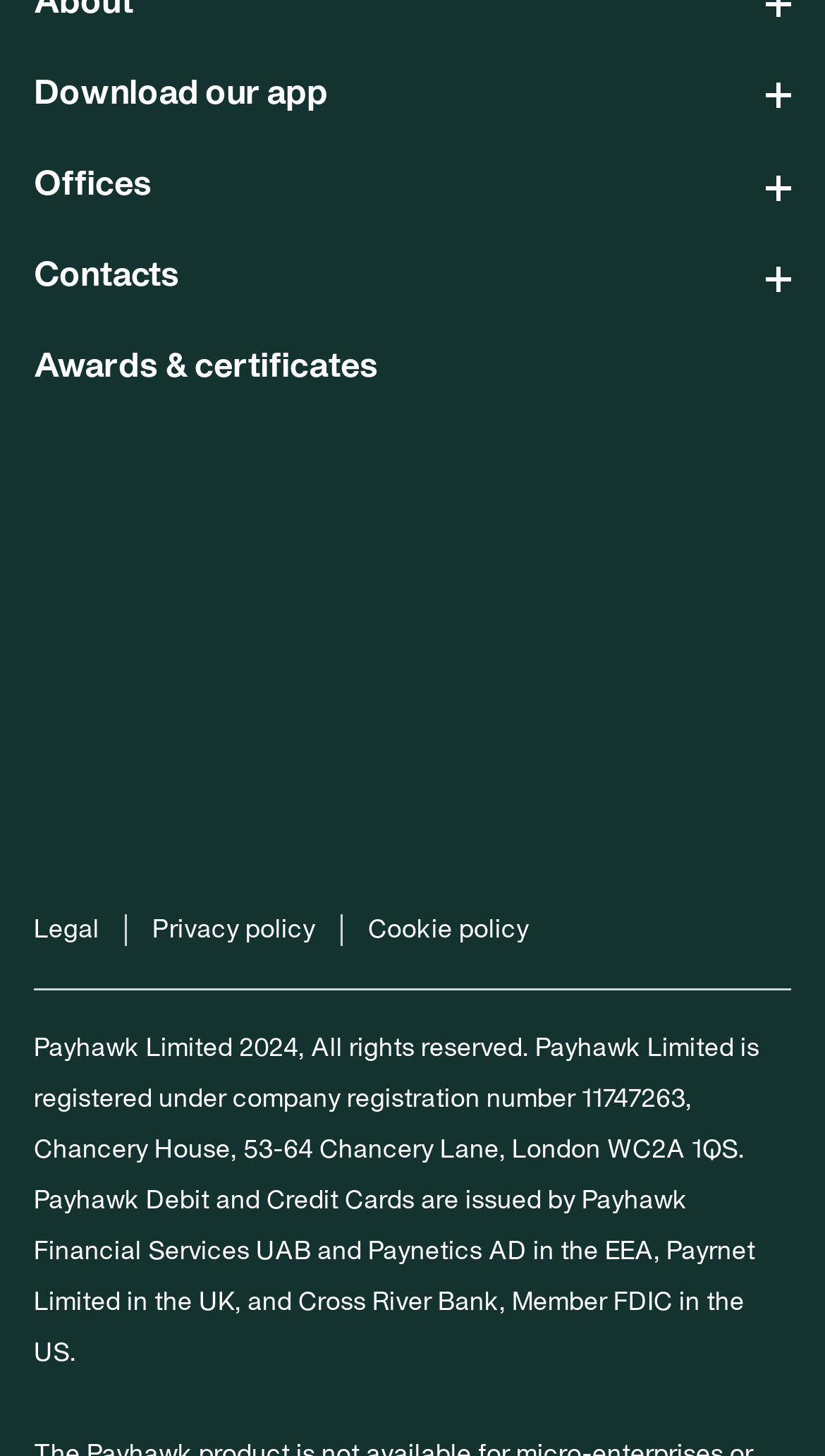What is the address of Chancery House?
Identify the answer in the screenshot and reply with a single word or phrase.

53-64 Chancery Lane, London WC2A 1QS